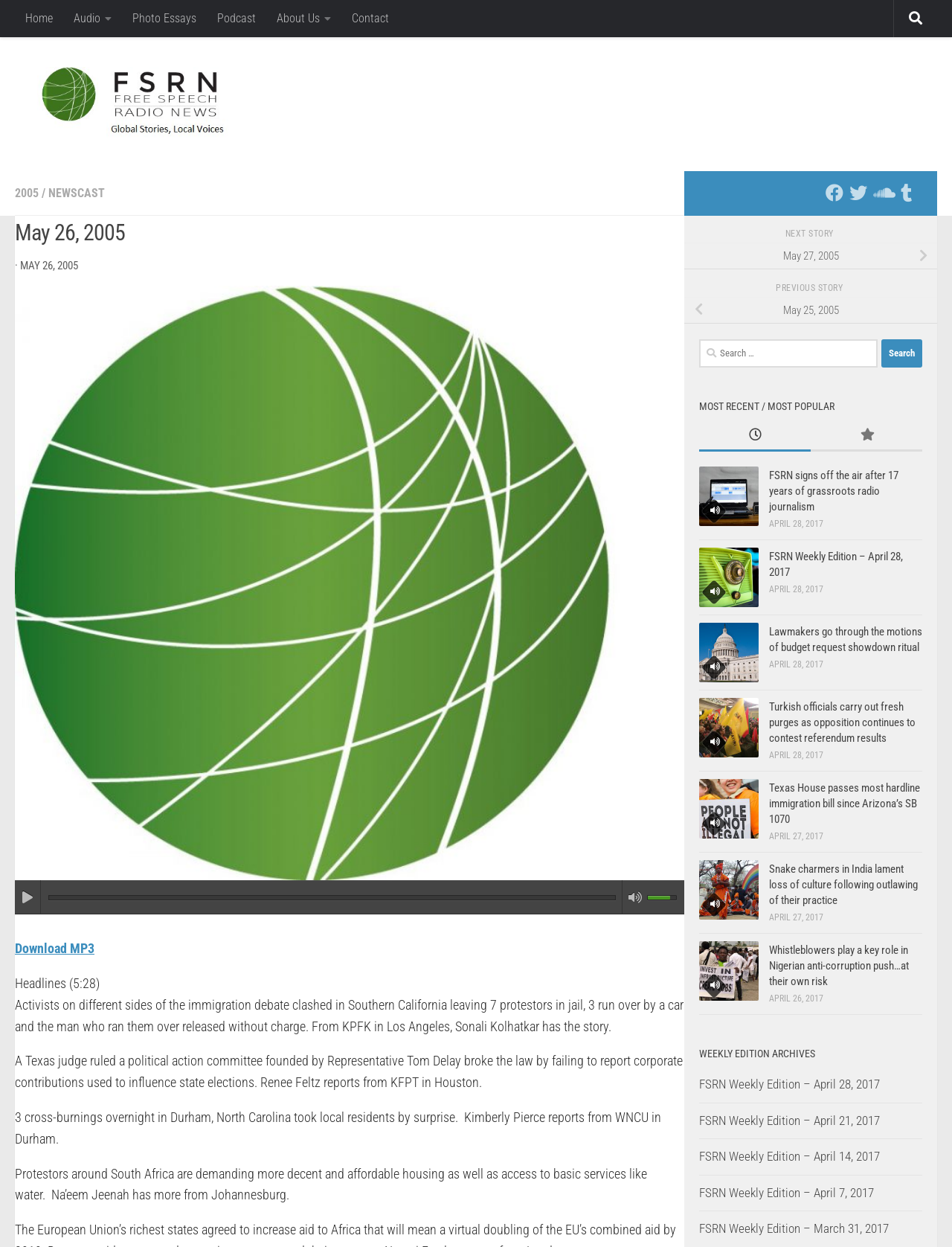Please mark the clickable region by giving the bounding box coordinates needed to complete this instruction: "Follow FSRN on Facebook".

[0.867, 0.147, 0.886, 0.162]